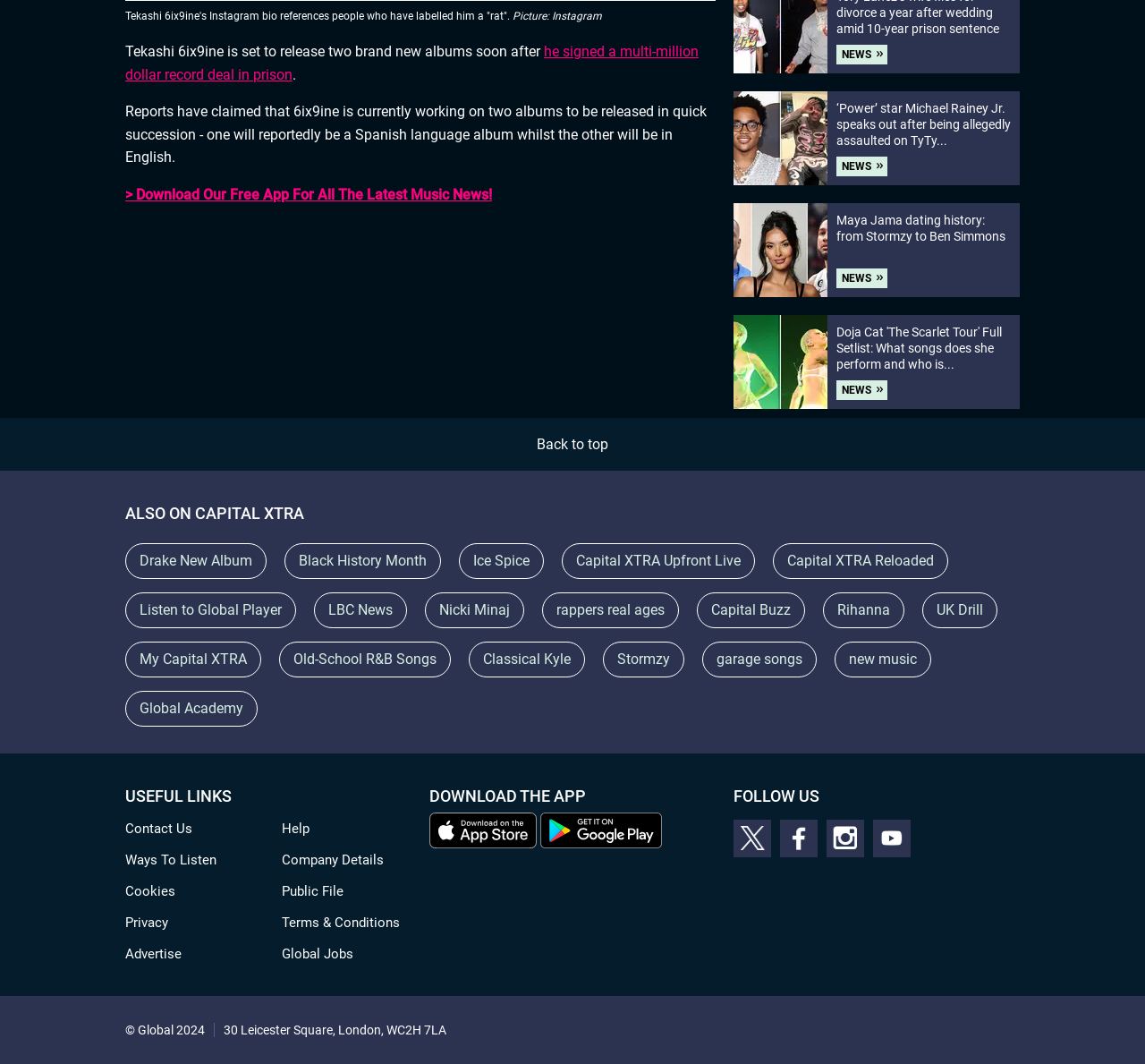What is the topic of the news article?
Analyze the screenshot and provide a detailed answer to the question.

Based on the webpage, I can see that the main article is about Tekashi 6ix9ine, a rapper, and his upcoming album releases. The article mentions that he signed a multi-million dollar record deal in prison and is working on two albums, one in Spanish and one in English.